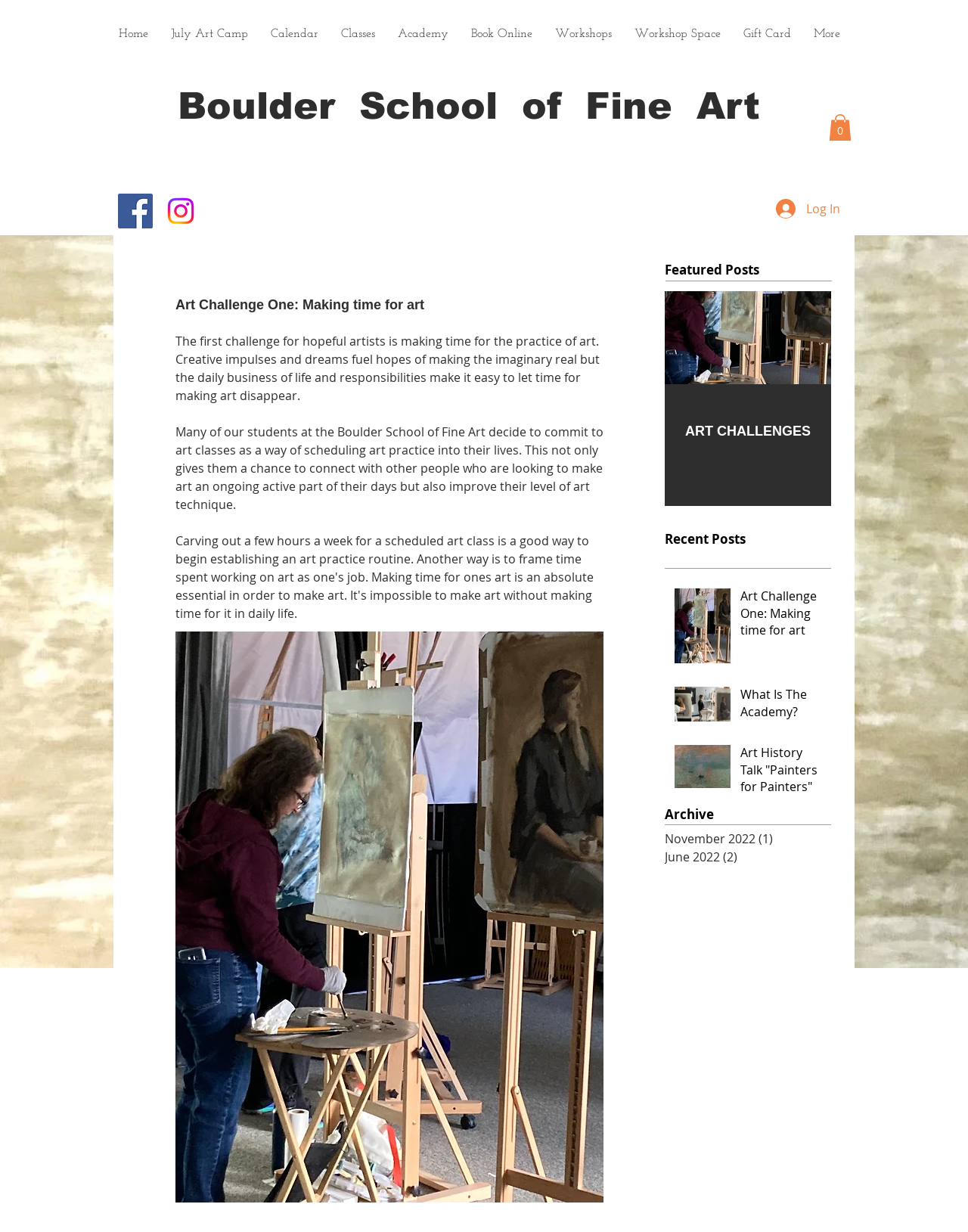Please respond to the question with a concise word or phrase:
What is the purpose of committing to art classes?

to schedule art practice into their lives